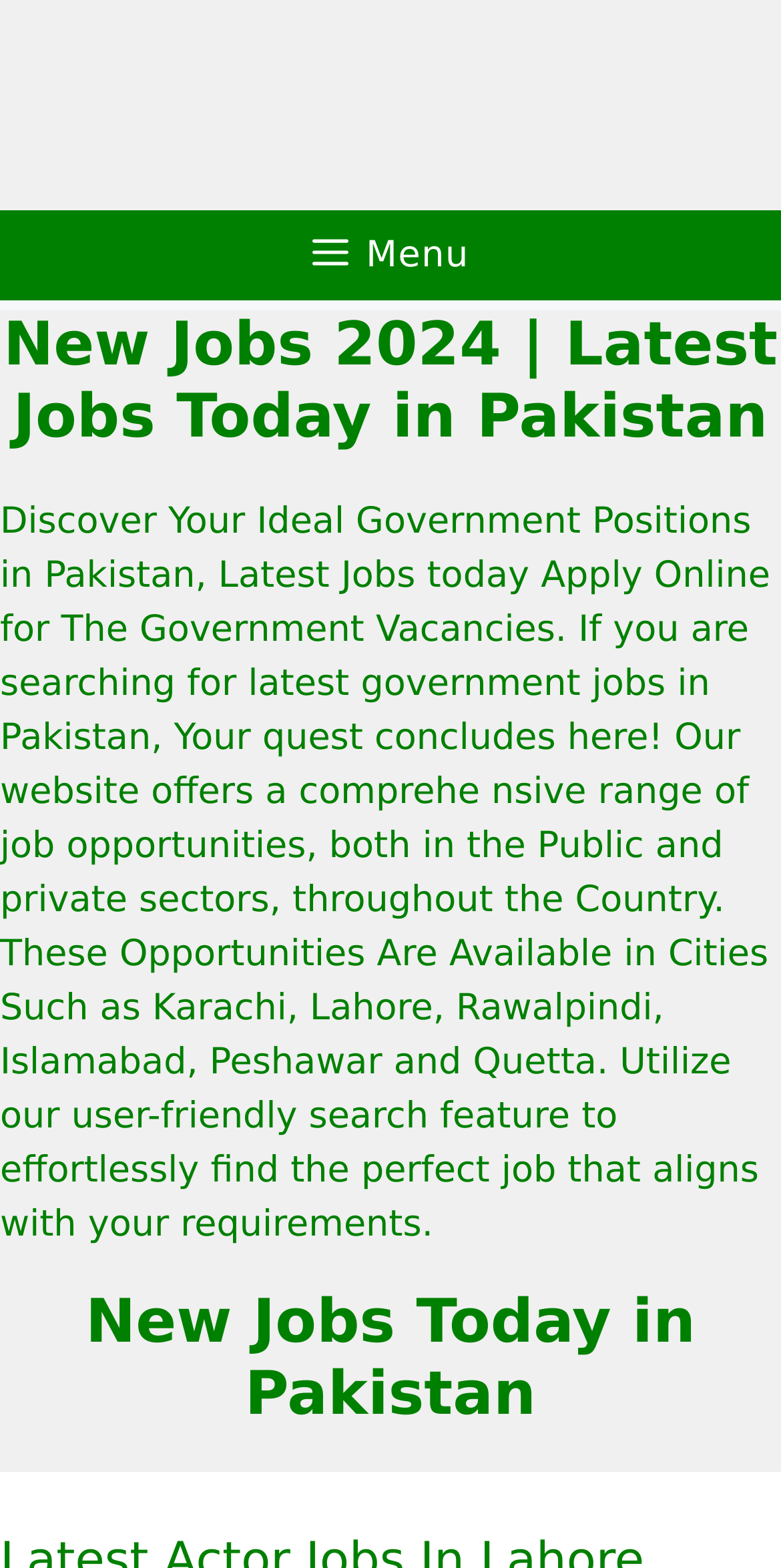How many cities are mentioned on the webpage?
Please answer the question with a detailed response using the information from the screenshot.

Upon examining the webpage content, I found that six cities are mentioned: Karachi, Lahore, Rawalpindi, Islamabad, Peshawar, and Quetta. These cities are mentioned as locations where job opportunities are available.